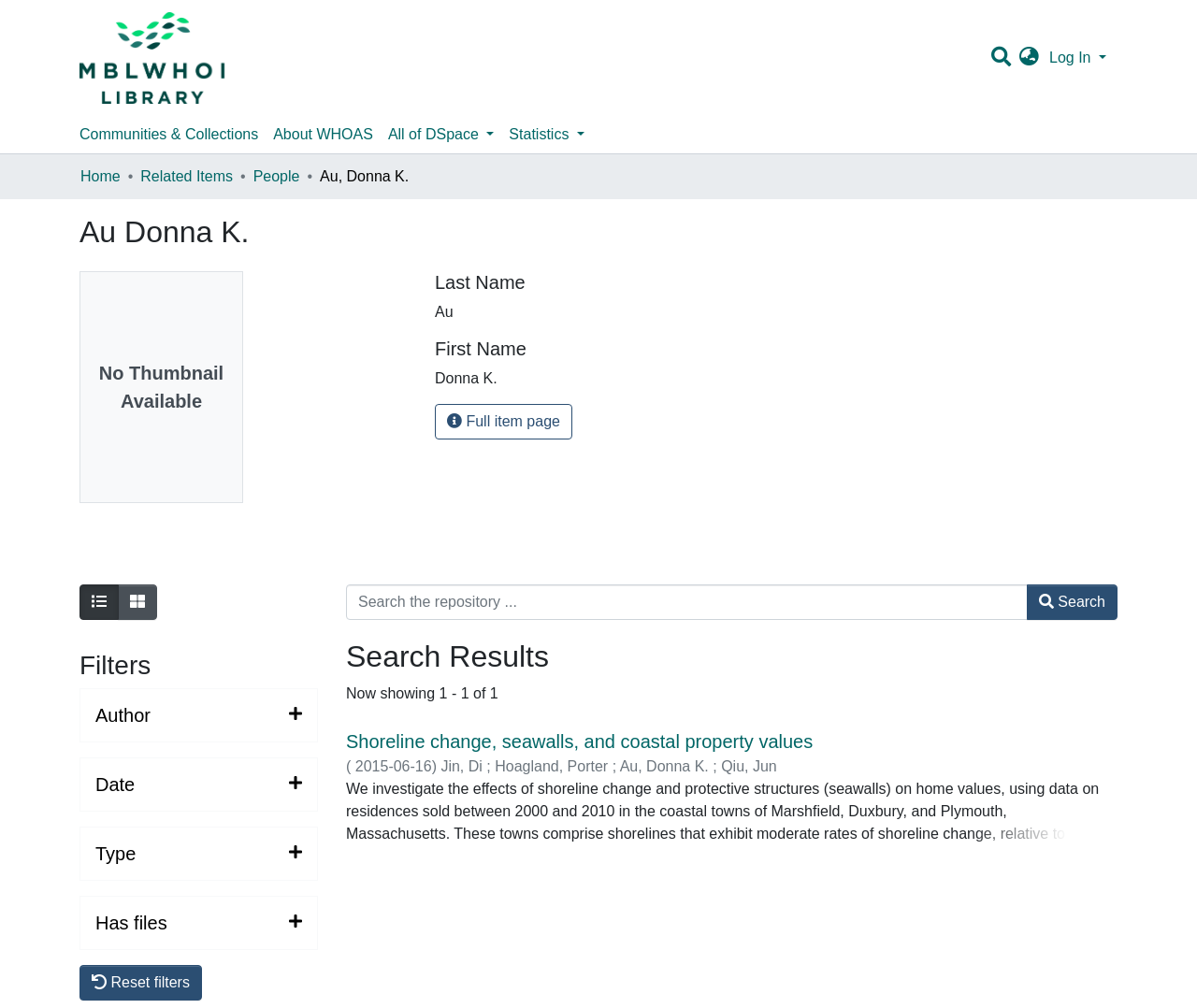Indicate the bounding box coordinates of the element that needs to be clicked to satisfy the following instruction: "Search the repository". The coordinates should be four float numbers between 0 and 1, i.e., [left, top, right, bottom].

[0.823, 0.039, 0.846, 0.074]